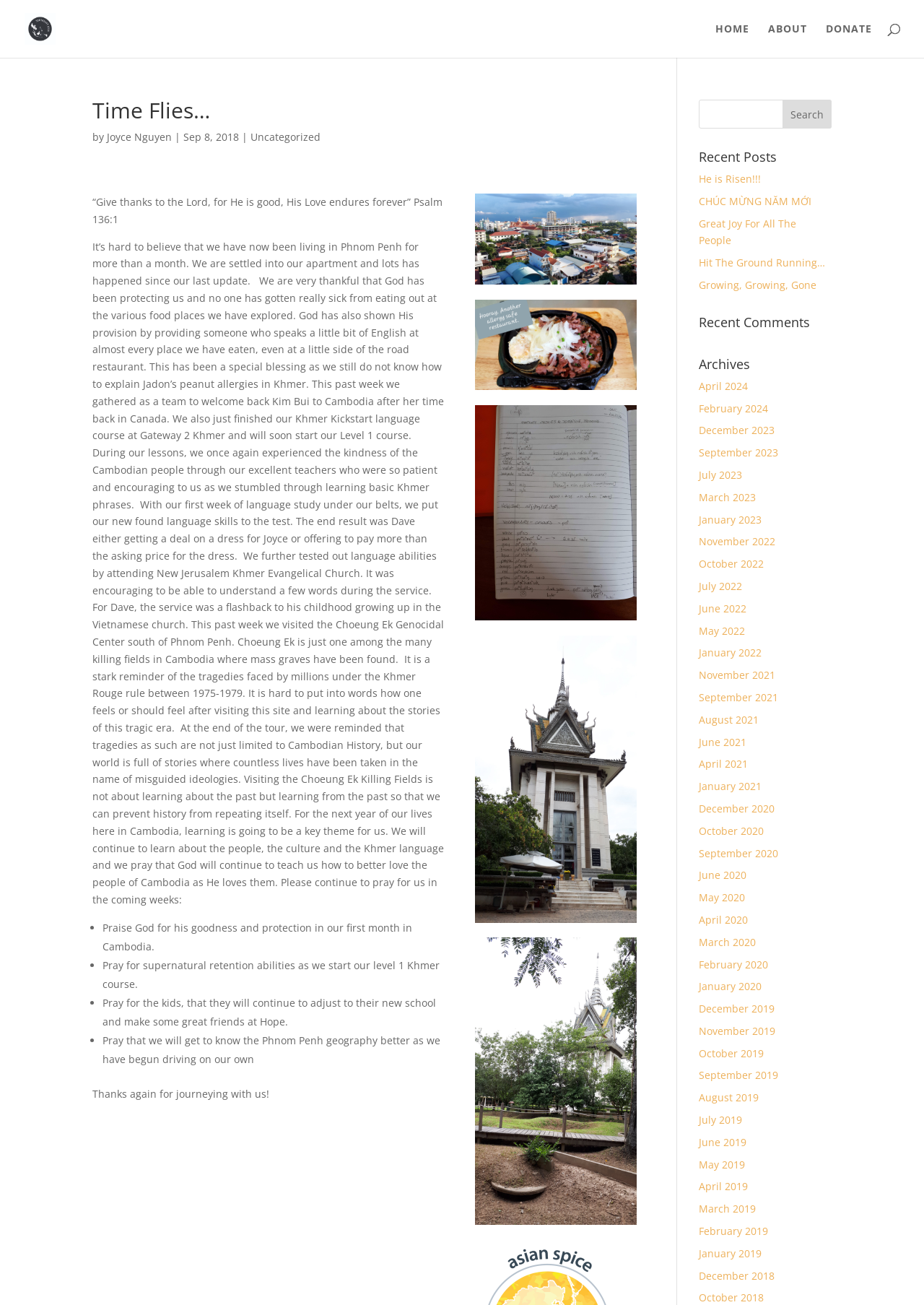Identify the bounding box coordinates necessary to click and complete the given instruction: "Donate to the Nguyens".

[0.894, 0.018, 0.944, 0.044]